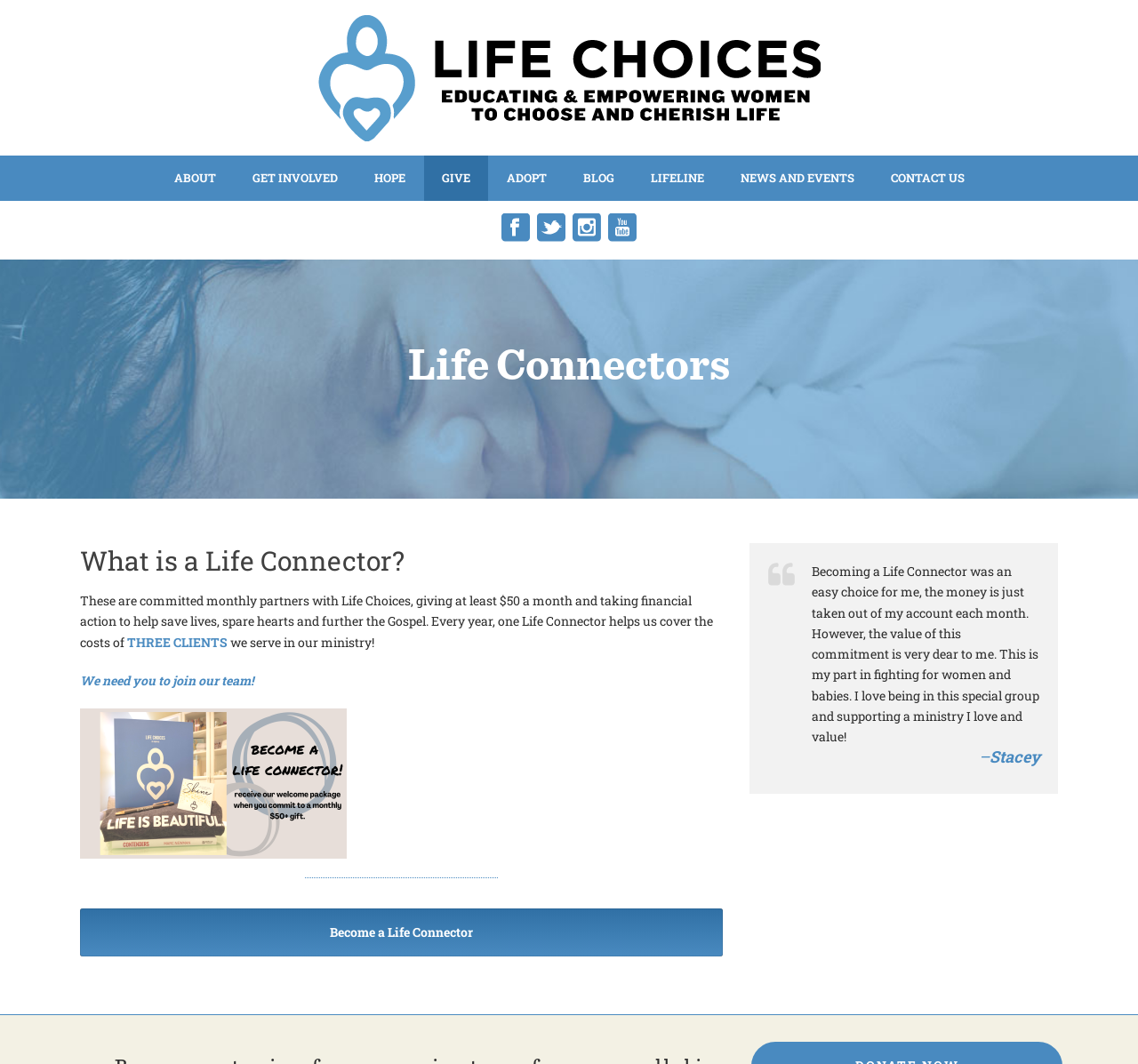What is the purpose of the 'Become a Life Connector' link?
Based on the image, give a concise answer in the form of a single word or short phrase.

To sign up